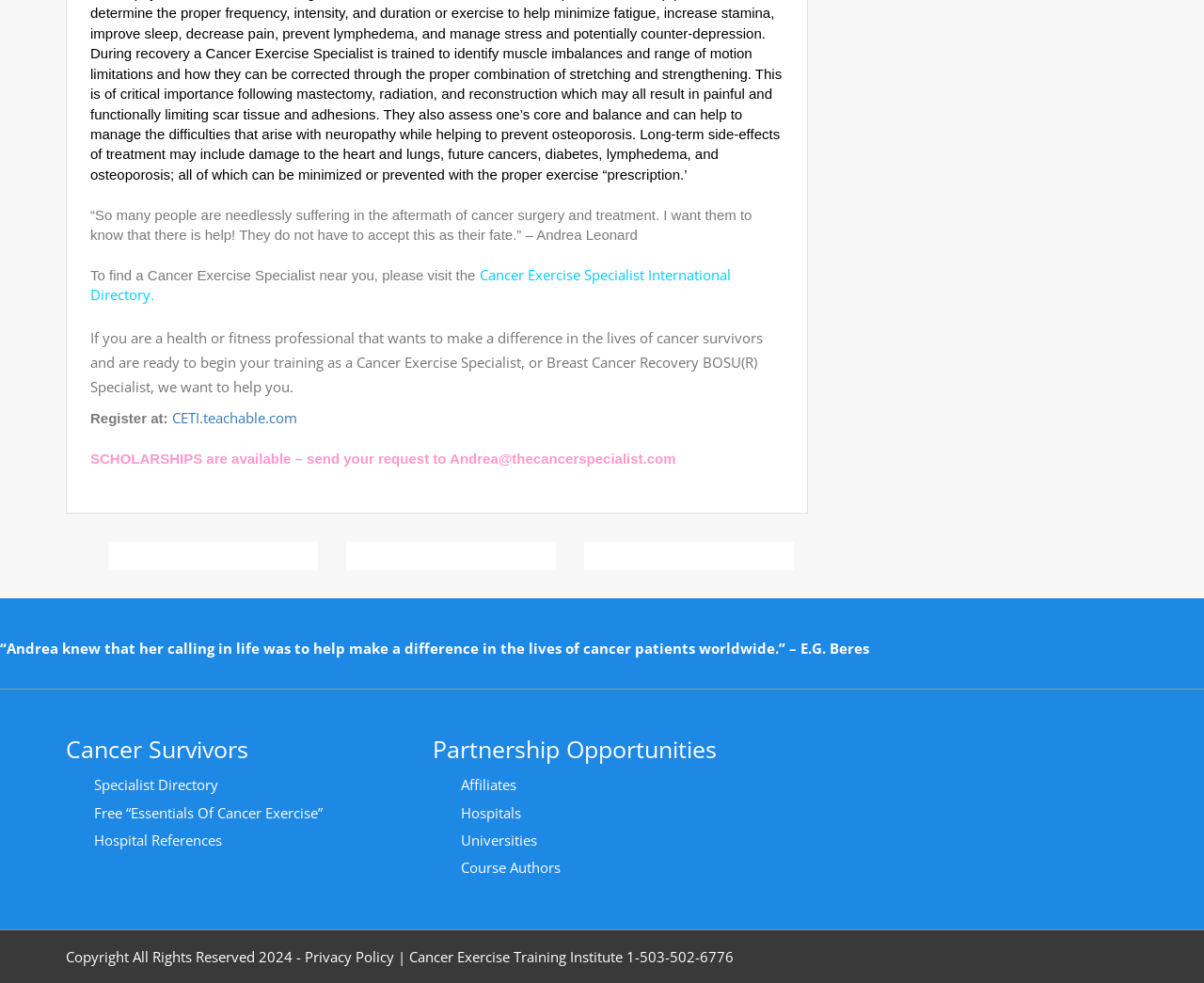Please analyze the image and give a detailed answer to the question:
What is the main purpose of this website?

Based on the content of the webpage, it appears that the main purpose of this website is to provide information and resources related to cancer exercise training, specifically for cancer survivors and health professionals who want to make a difference in their lives.